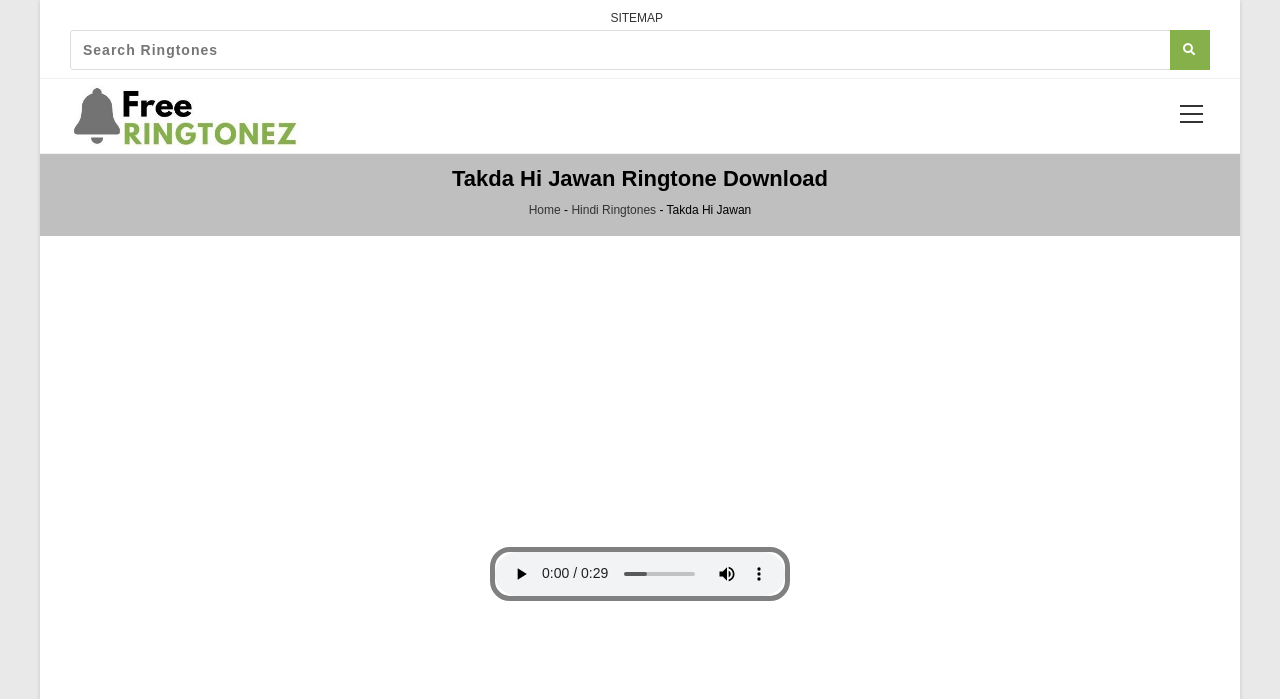Find the bounding box coordinates of the element I should click to carry out the following instruction: "Download free ringtones".

[0.055, 0.152, 0.237, 0.175]